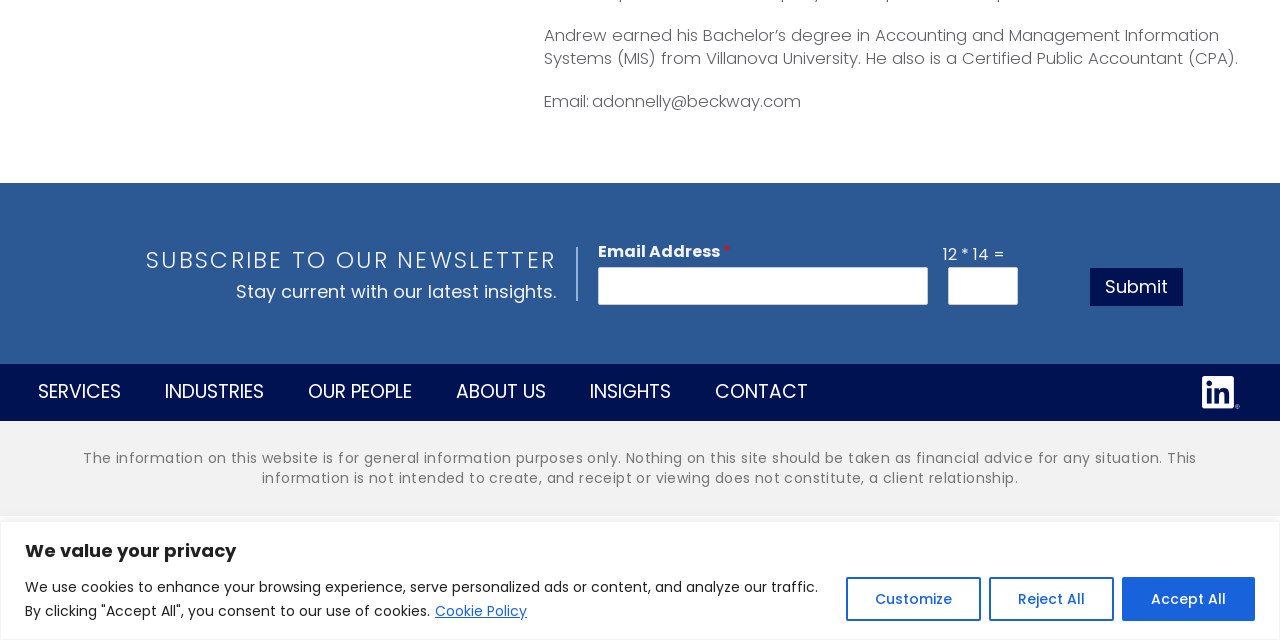Based on the element description "Uncategorised", predict the bounding box coordinates of the UI element.

None